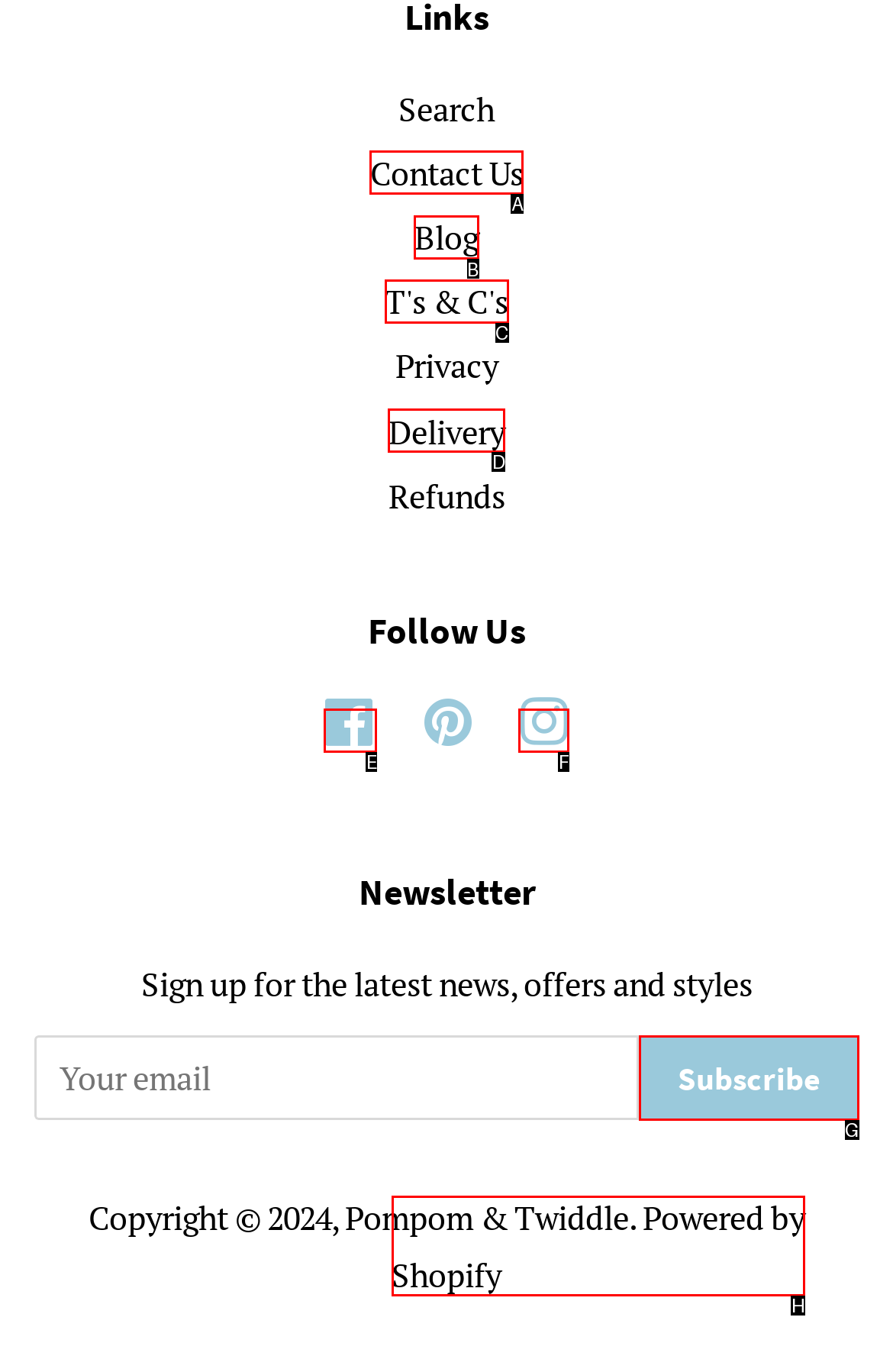Choose the letter of the UI element necessary for this task: Visit the blog
Answer with the correct letter.

B